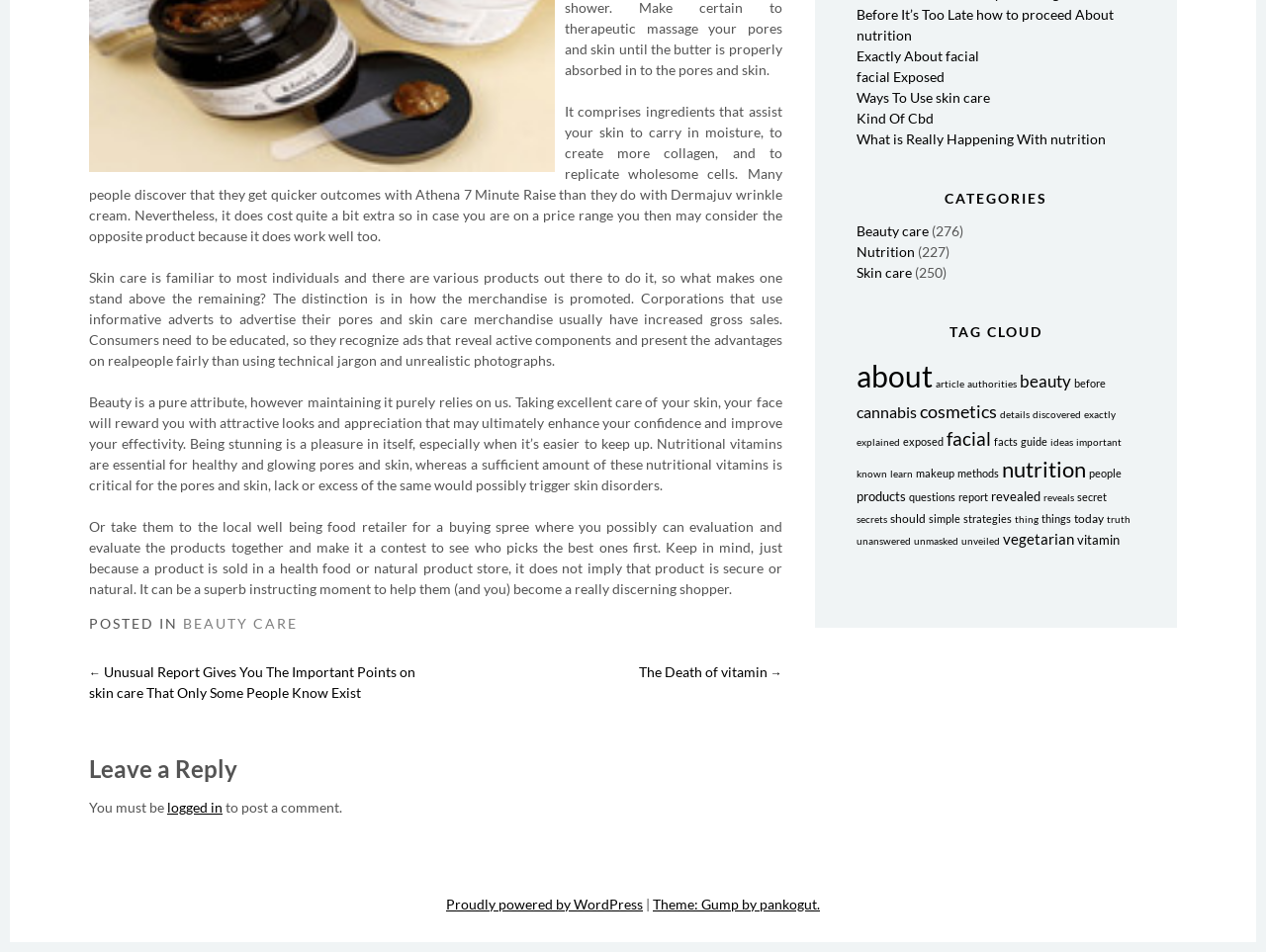Bounding box coordinates are specified in the format (top-left x, top-left y, bottom-right x, bottom-right y). All values are floating point numbers bounded between 0 and 1. Please provide the bounding box coordinate of the region this sentence describes: Skin care

[0.676, 0.277, 0.72, 0.295]